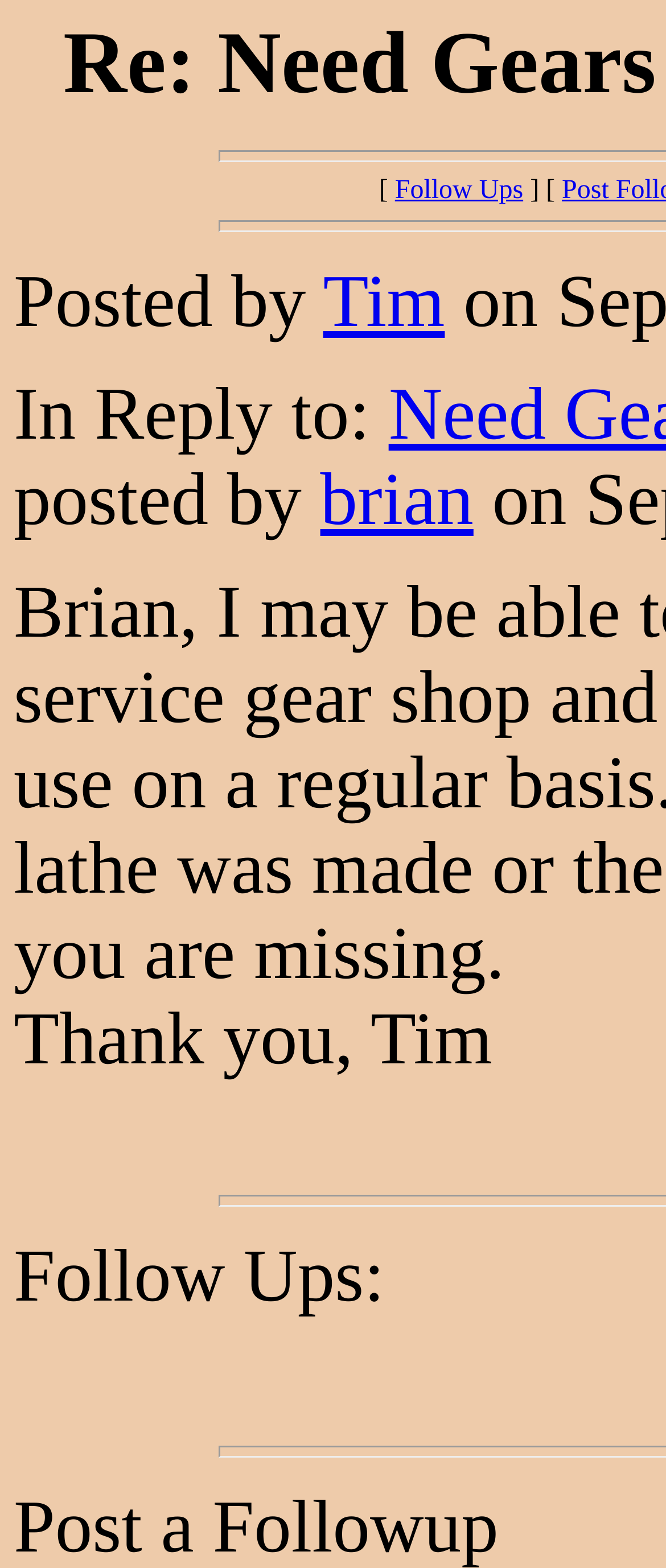Extract the bounding box coordinates for the HTML element that matches this description: "Tim". The coordinates should be four float numbers between 0 and 1, i.e., [left, top, right, bottom].

[0.485, 0.167, 0.668, 0.219]